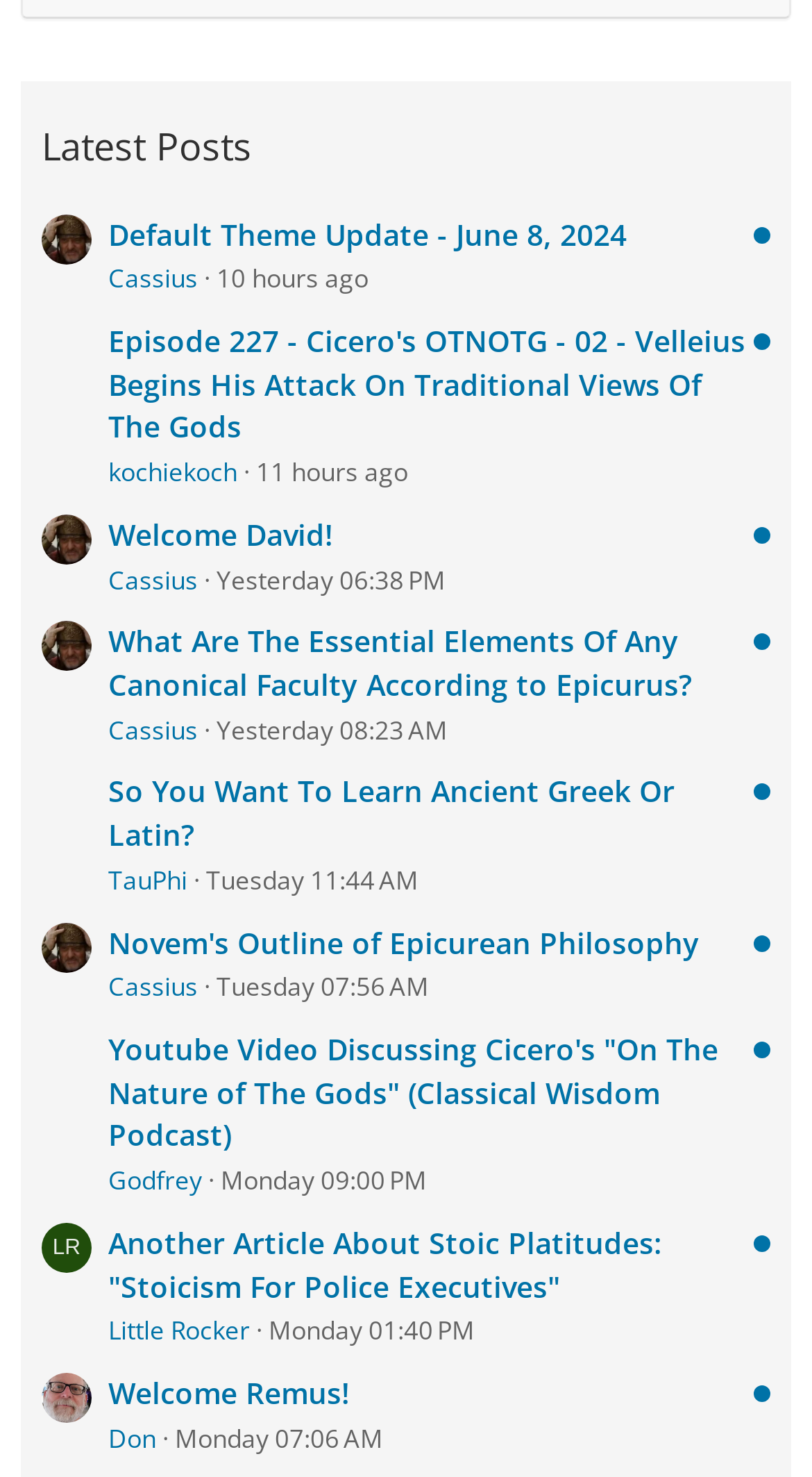Pinpoint the bounding box coordinates of the element that must be clicked to accomplish the following instruction: "View the latest post 'Default Theme Update - June 8, 2024'". The coordinates should be in the format of four float numbers between 0 and 1, i.e., [left, top, right, bottom].

[0.133, 0.145, 0.772, 0.171]